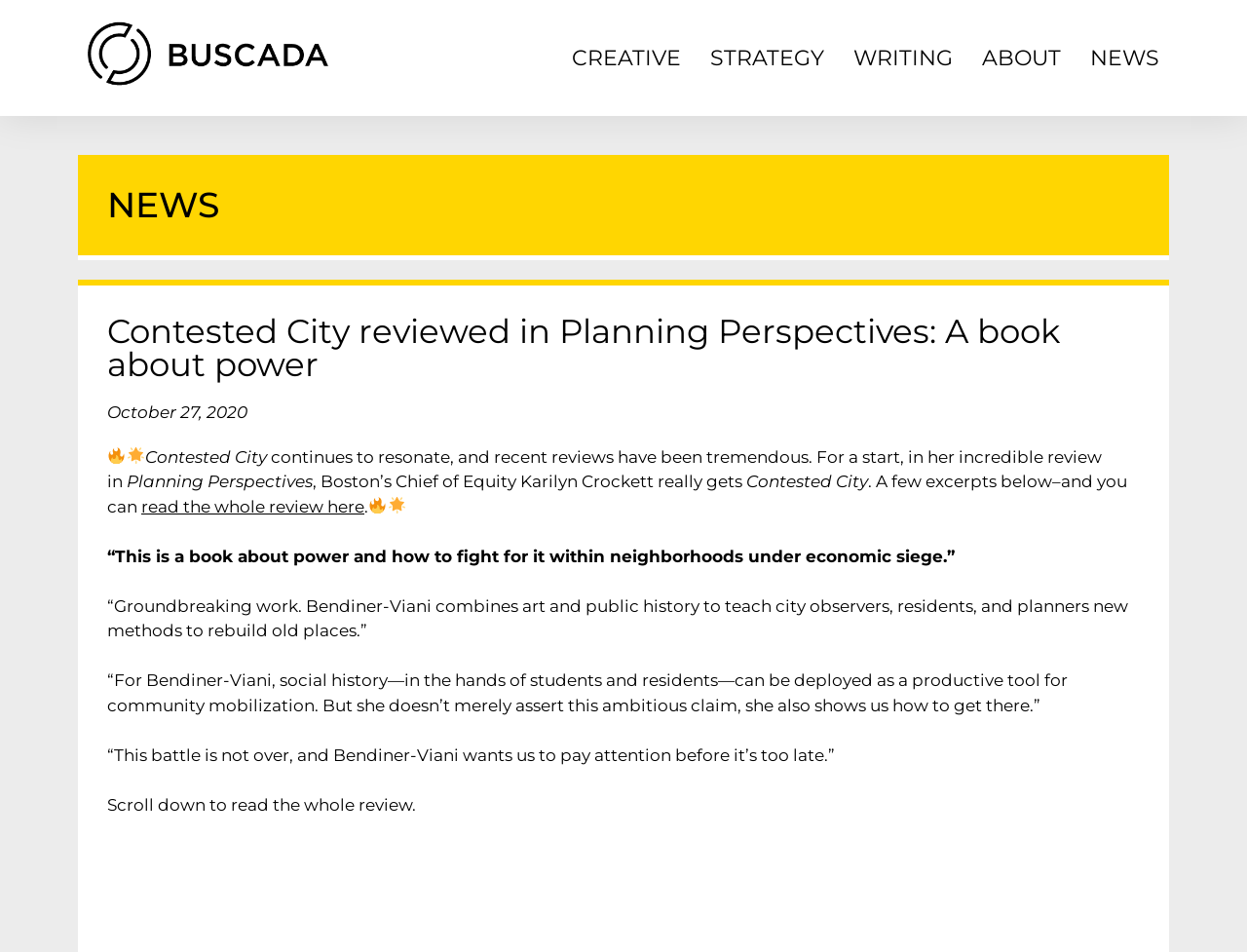Provide a comprehensive caption for the webpage.

The webpage is about a book review of "Contested City" in Planning Perspectives. At the top, there are six links: "", "CREATIVE", "STRATEGY", "WRITING", "ABOUT", and "NEWS", aligned horizontally across the page. 

Below these links, there is a heading that reads "Contested City reviewed in Planning Perspectives: A book about power". Next to the heading, there is a time element showing the date "October 27, 2020". 

On the same horizontal level, there are two icons, 🔥 and 🌟, followed by a text block that discusses the book "Contested City" and its recent reviews. The text block is divided into several paragraphs, with quotes from the review in Planning Perspectives. 

The quotes are from Boston's Chief of Equity Karilyn Crockett, who praises the book as "groundbreaking work" that combines art and public history to teach new methods to rebuild old places. The quotes also highlight the book's focus on power and community mobilization. 

Throughout the text block, there are several links and icons, including a link to "read the whole review here" and repeated appearances of the 🔥 and 🌟 icons. At the bottom of the page, there is a call to action to "Scroll down to read the whole review."